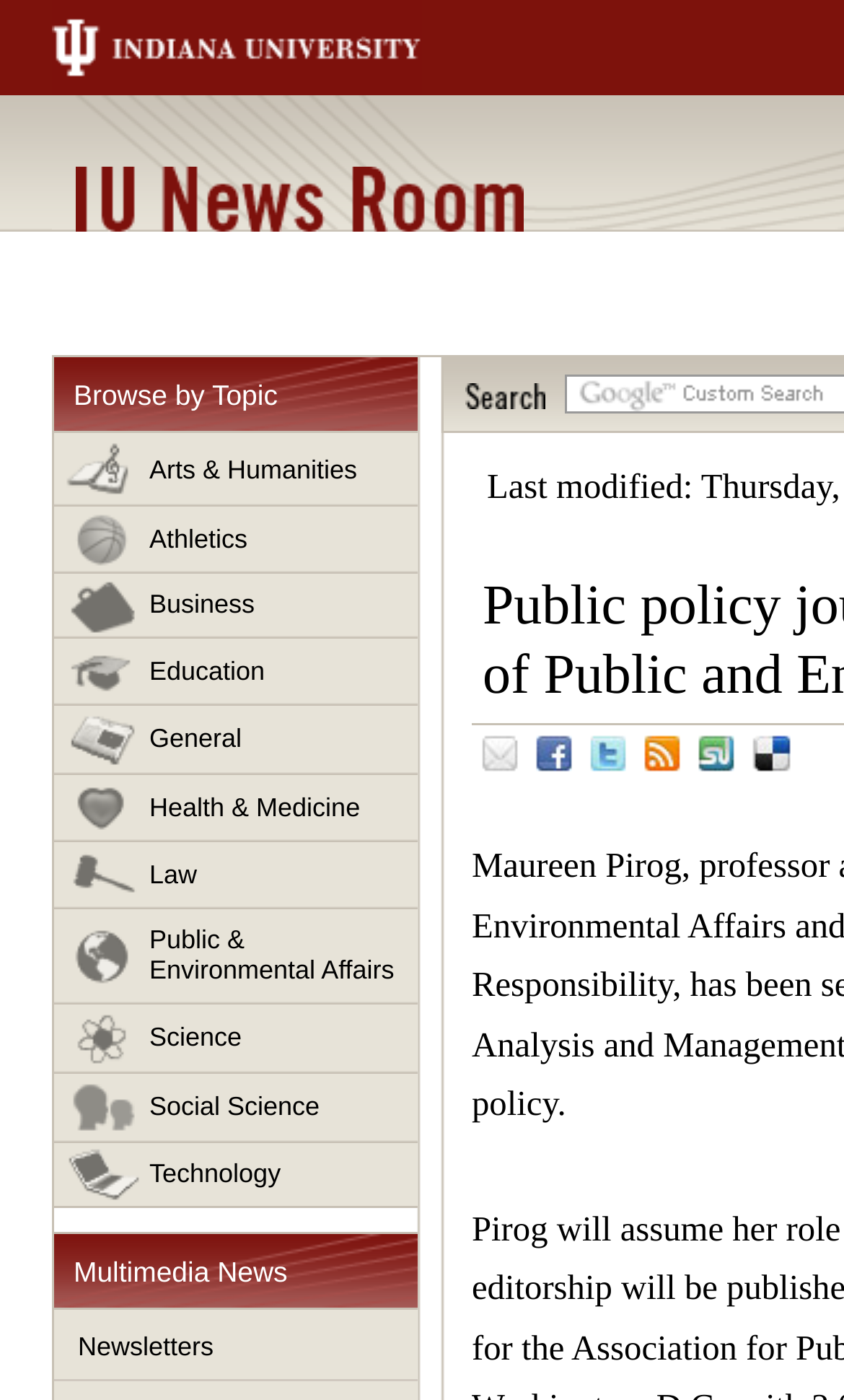Please answer the following question as detailed as possible based on the image: 
What is the last topic in the browse by topic section?

The last topic in the 'Browse by Topic' section can be found by looking at the links in the section. The last link is 'Technology', which is the 11th topic in the list.